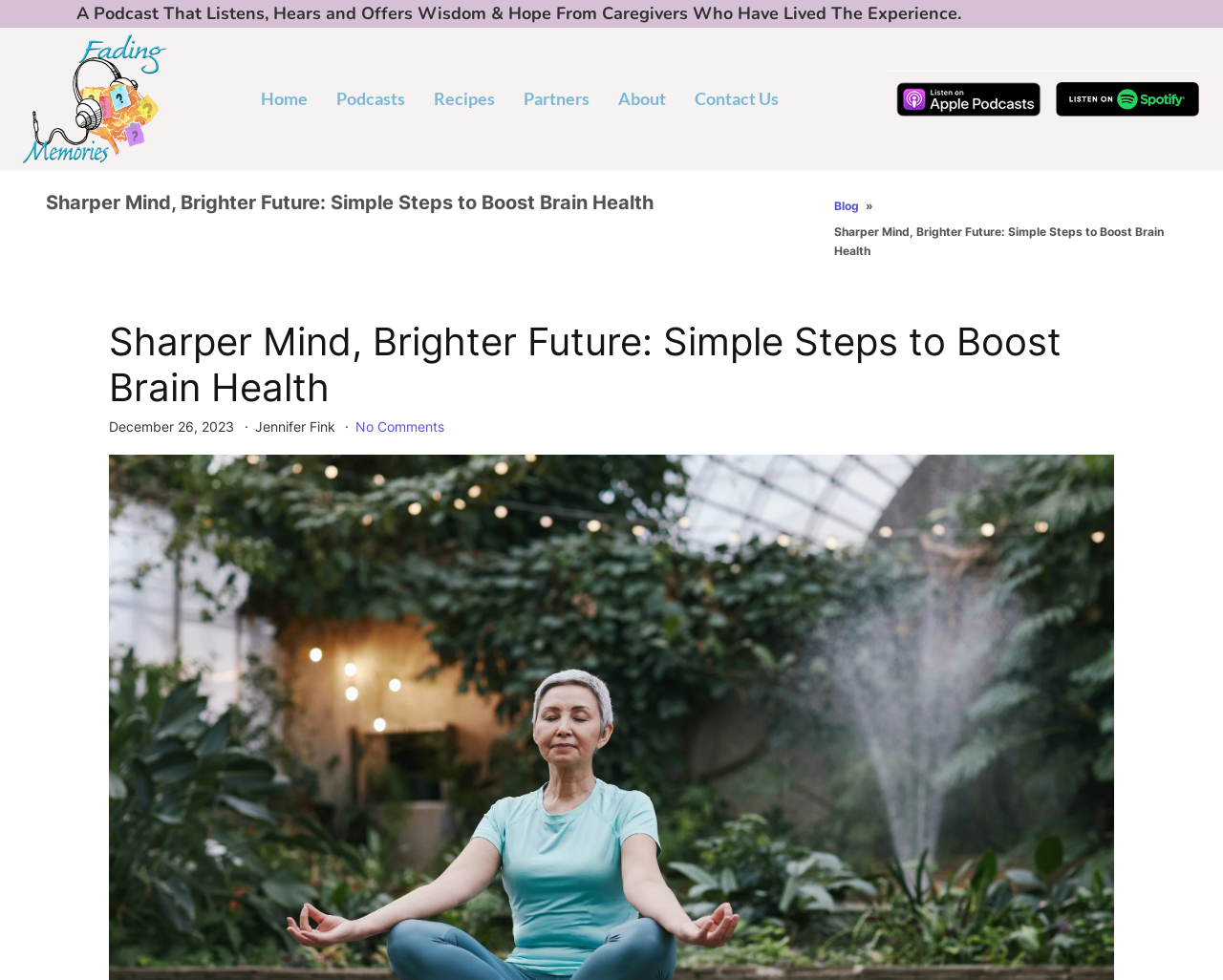Determine the bounding box coordinates for the area you should click to complete the following instruction: "Click the 'Home' link".

[0.201, 0.067, 0.263, 0.134]